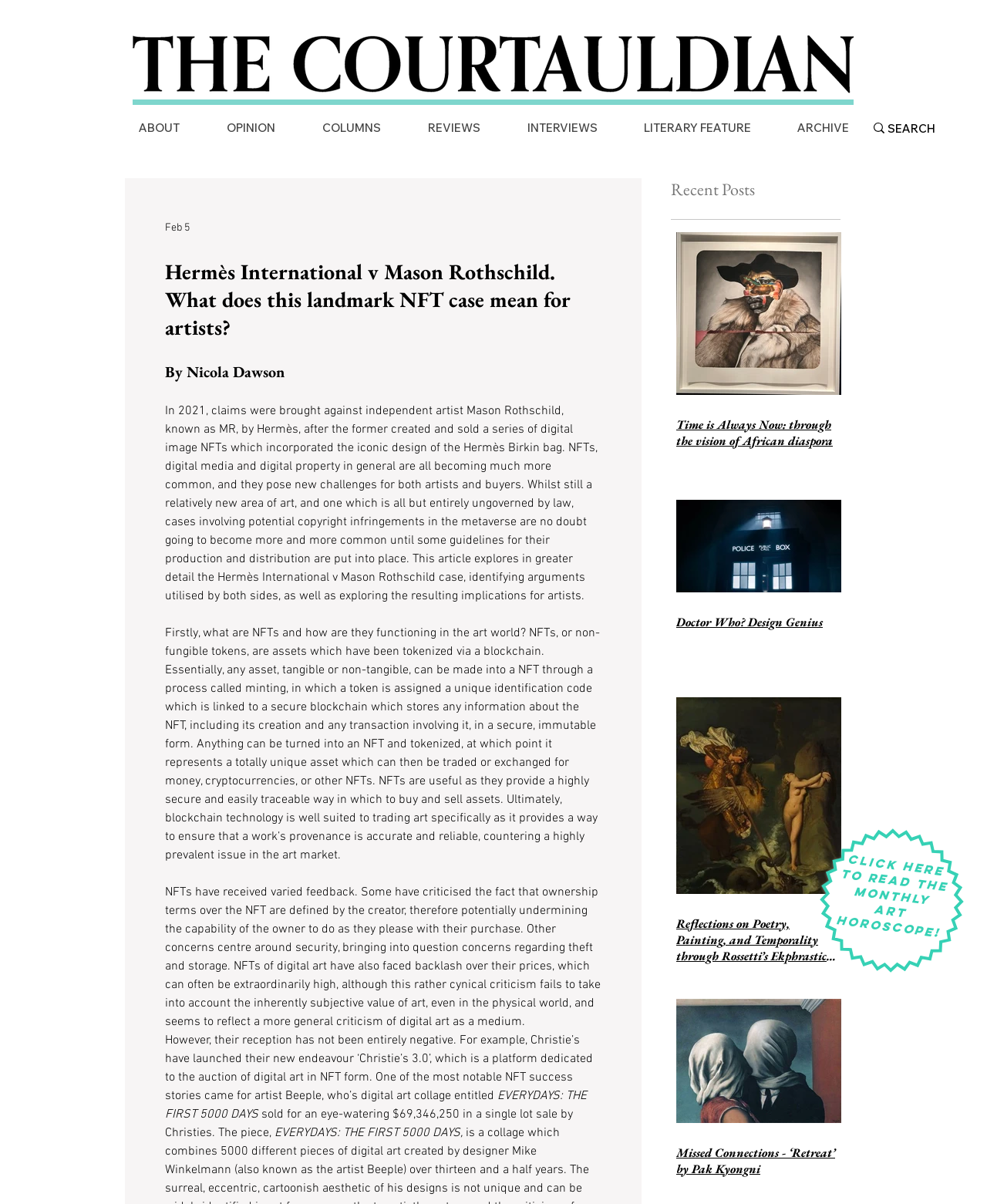Pinpoint the bounding box coordinates of the element that must be clicked to accomplish the following instruction: "Click the ABOUT link". The coordinates should be in the format of four float numbers between 0 and 1, i.e., [left, top, right, bottom].

[0.117, 0.097, 0.205, 0.115]